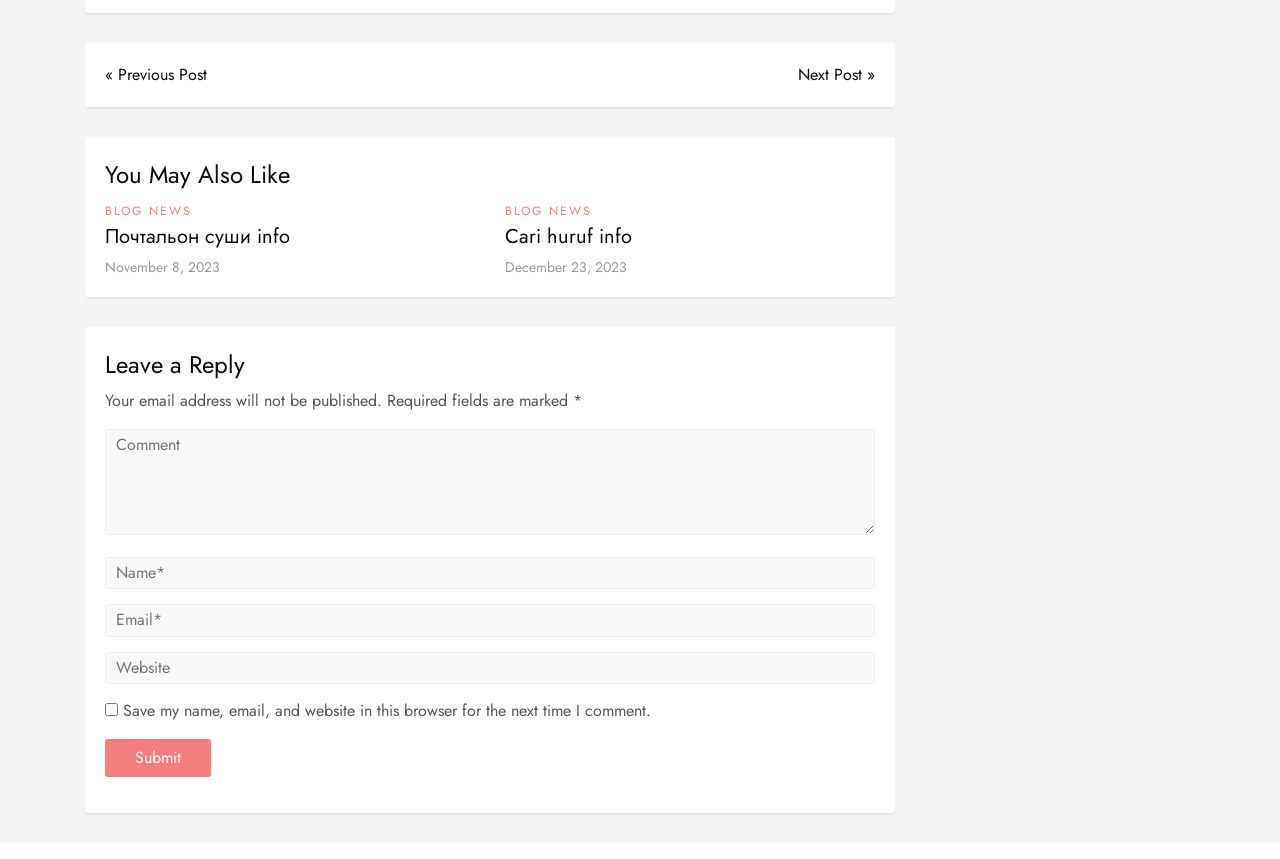Identify the bounding box coordinates of the HTML element based on this description: "Next Post »".

[0.623, 0.073, 0.684, 0.101]